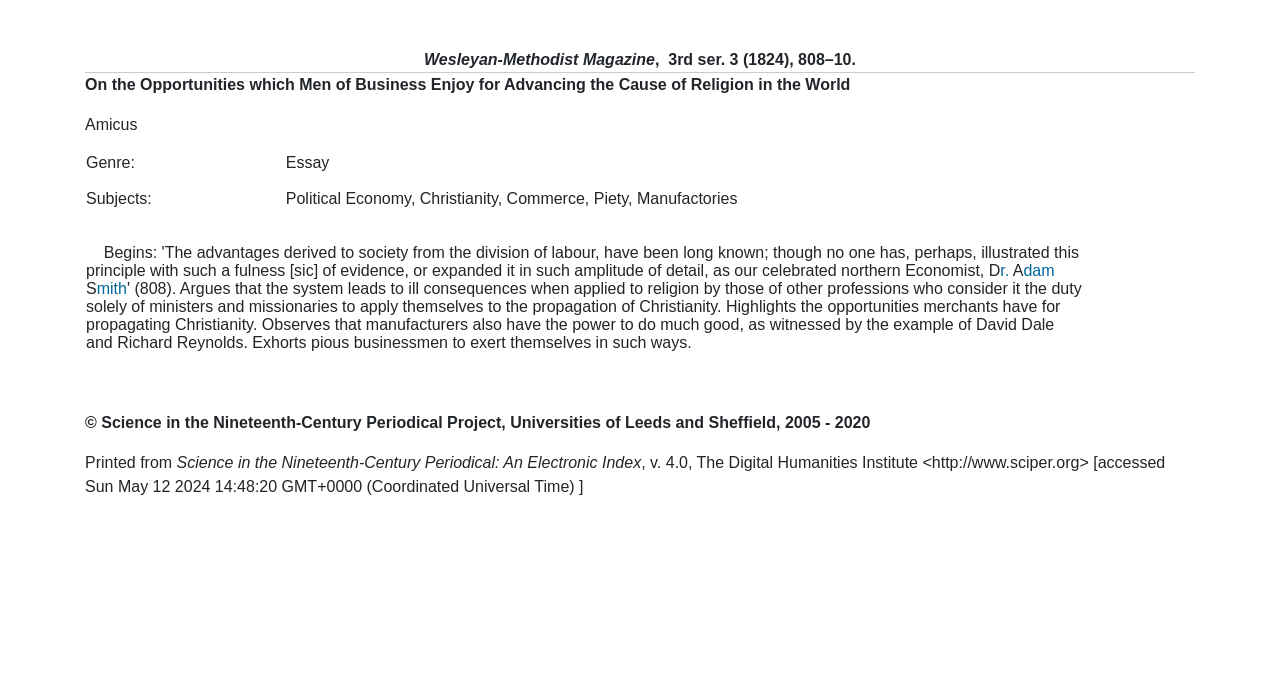Based on what you see in the screenshot, provide a thorough answer to this question: Who is the author of the article?

I found the author of the article by looking at the StaticText element with the text 'Amicus' which is located at [0.066, 0.169, 0.107, 0.194] coordinates.